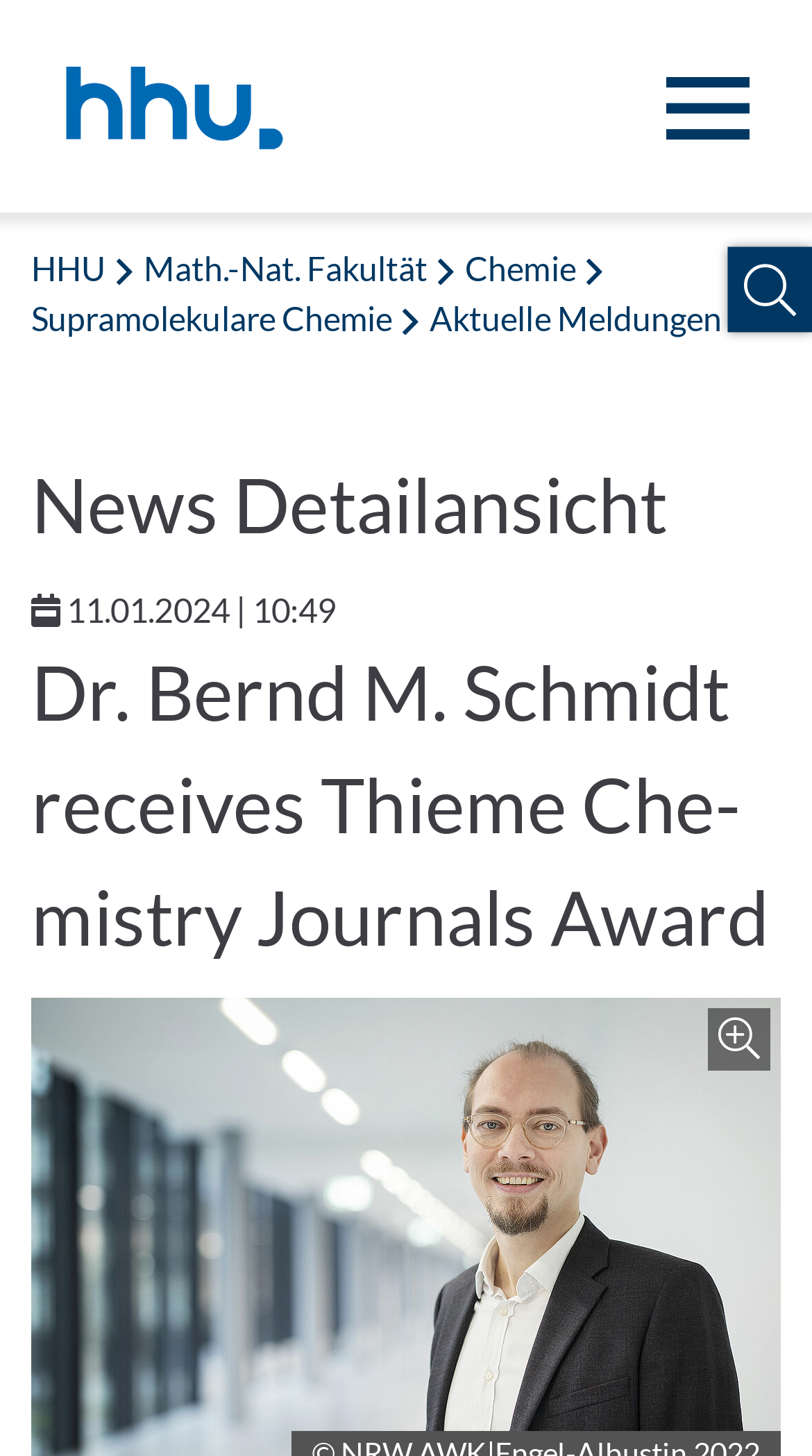From the webpage screenshot, predict the bounding box coordinates (top-left x, top-left y, bottom-right x, bottom-right y) for the UI element described here: Menü öffnenMenü schließen

[0.821, 0.053, 0.923, 0.096]